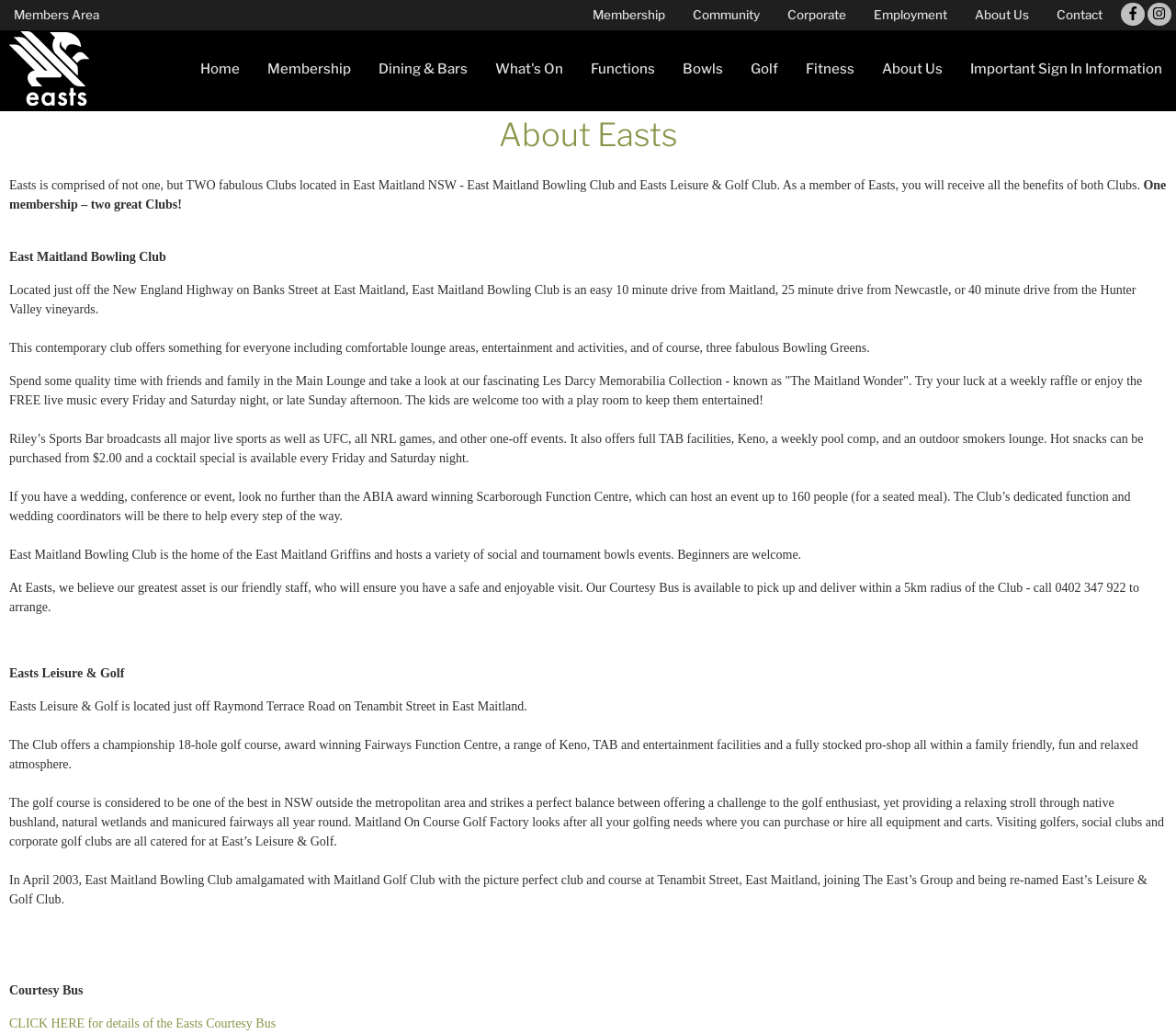Identify the bounding box for the UI element that is described as follows: "Important Sign In Information".

[0.813, 0.029, 1.0, 0.105]